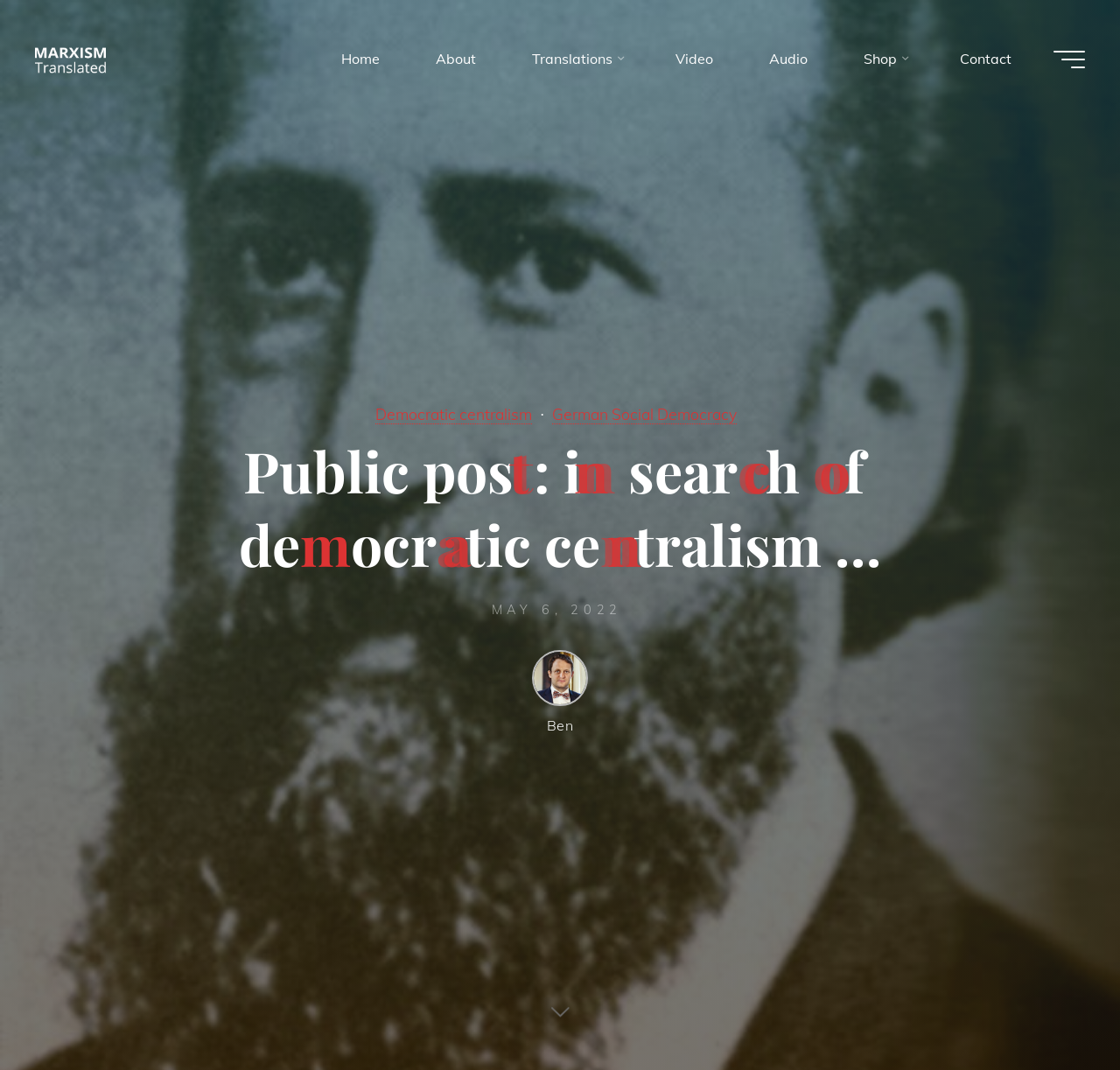Provide the bounding box coordinates in the format (top-left x, top-left y, bottom-right x, bottom-right y). All values are floating point numbers between 0 and 1. Determine the bounding box coordinate of the UI element described as: German Social Democracy

[0.493, 0.378, 0.658, 0.397]